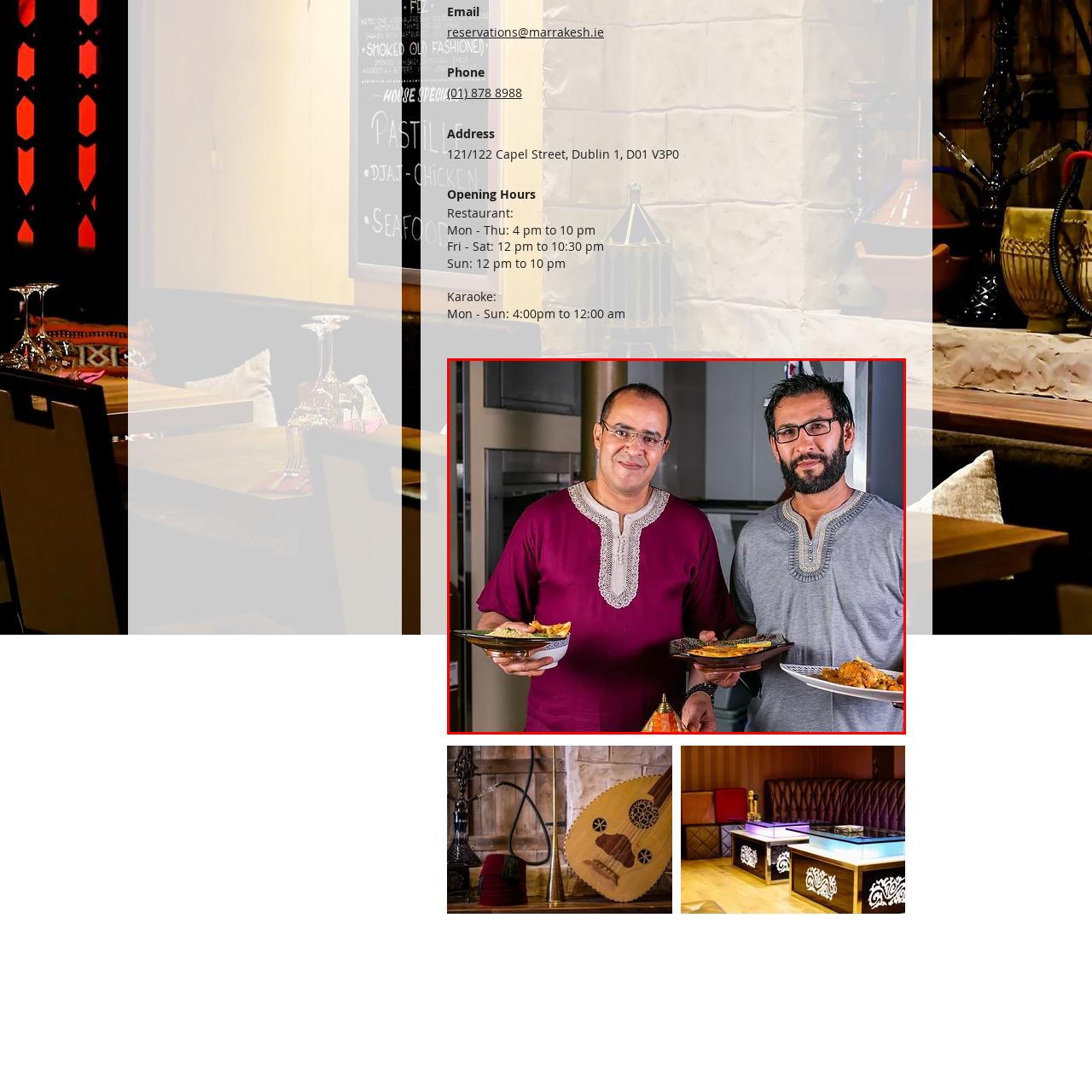What aspect of Moroccan culture is reflected in the image?
Please analyze the segment of the image inside the red bounding box and respond with a single word or phrase.

Hospitality